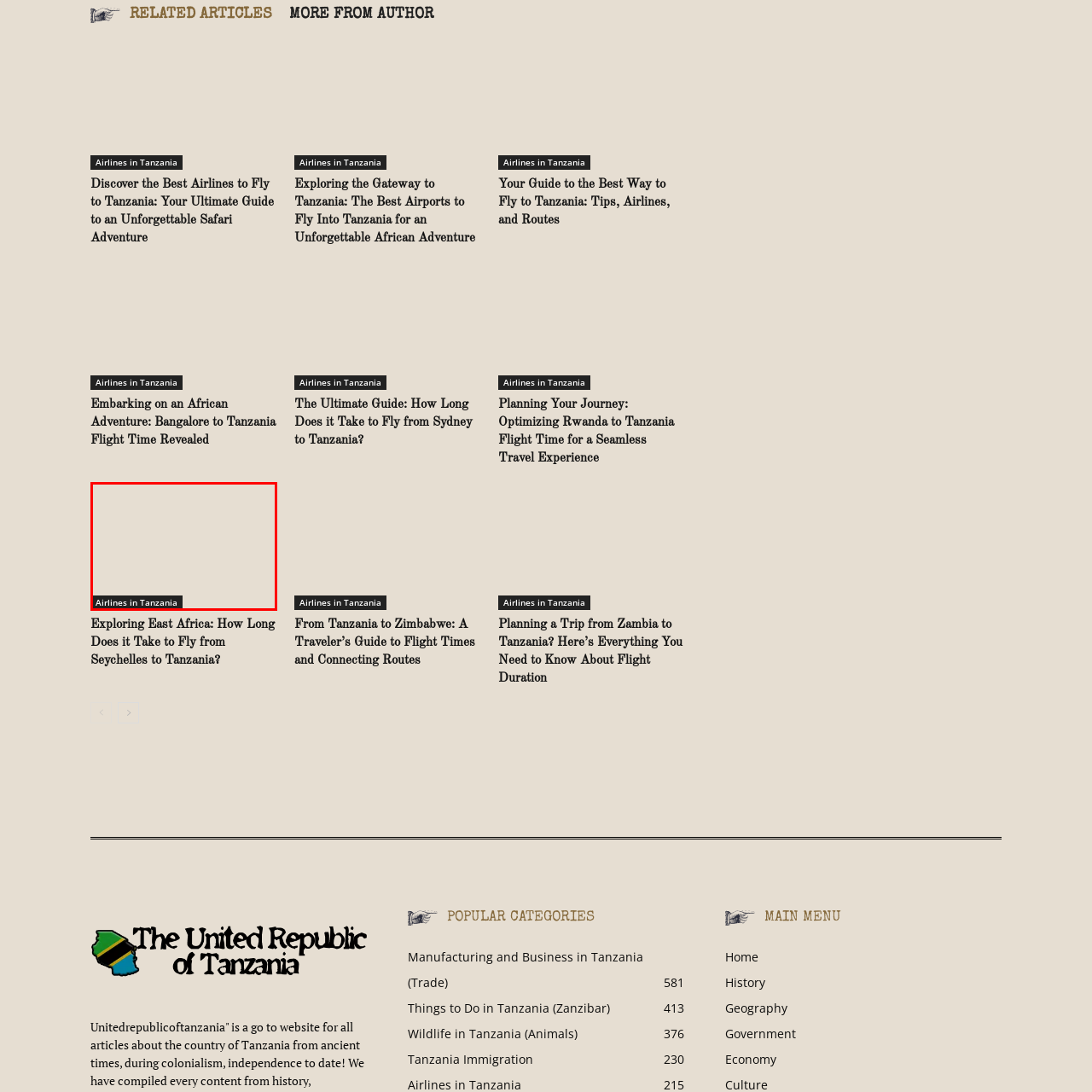Offer a comprehensive narrative for the image inside the red bounding box.

The image features a prominently displayed text that reads "Airlines in Tanzania," set against a simple, neutral background. This design choice emphasizes the focus on the aviation sector in Tanzania, hinting at various airline options available for travelers. Positioned within a rectangular black box at the bottom of the image, the text suggests a potential link or heading related to travel resources, making it relevant for those seeking information about flights to and within Tanzania. The overall aesthetic is clean and minimalistic, inviting viewers to explore further details regarding airlines operating in this picturesque African country renowned for its wildlife and stunning landscapes.